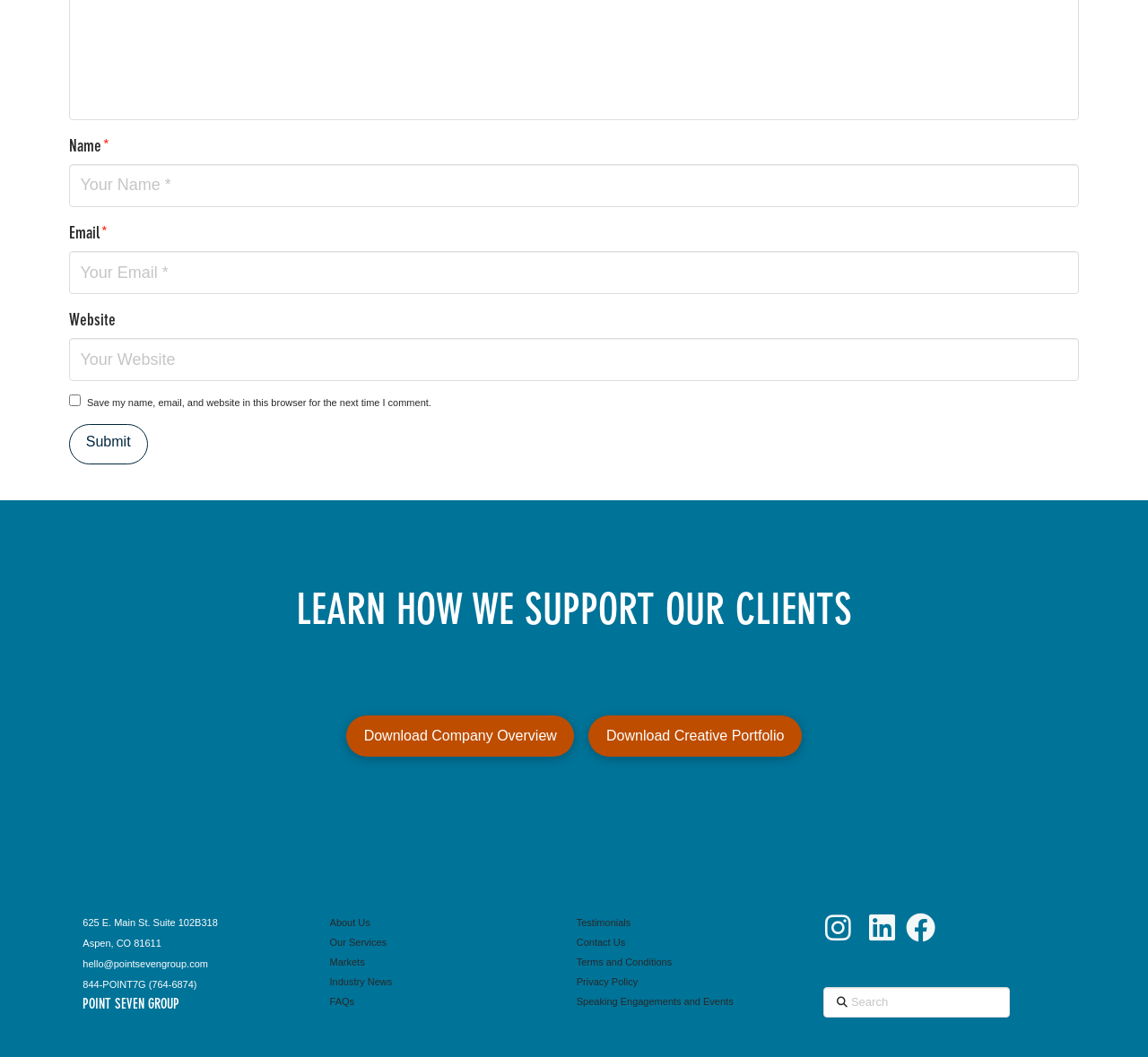Ascertain the bounding box coordinates for the UI element detailed here: "Download Company Overview". The coordinates should be provided as [left, top, right, bottom] with each value being a float between 0 and 1.

[0.302, 0.677, 0.5, 0.716]